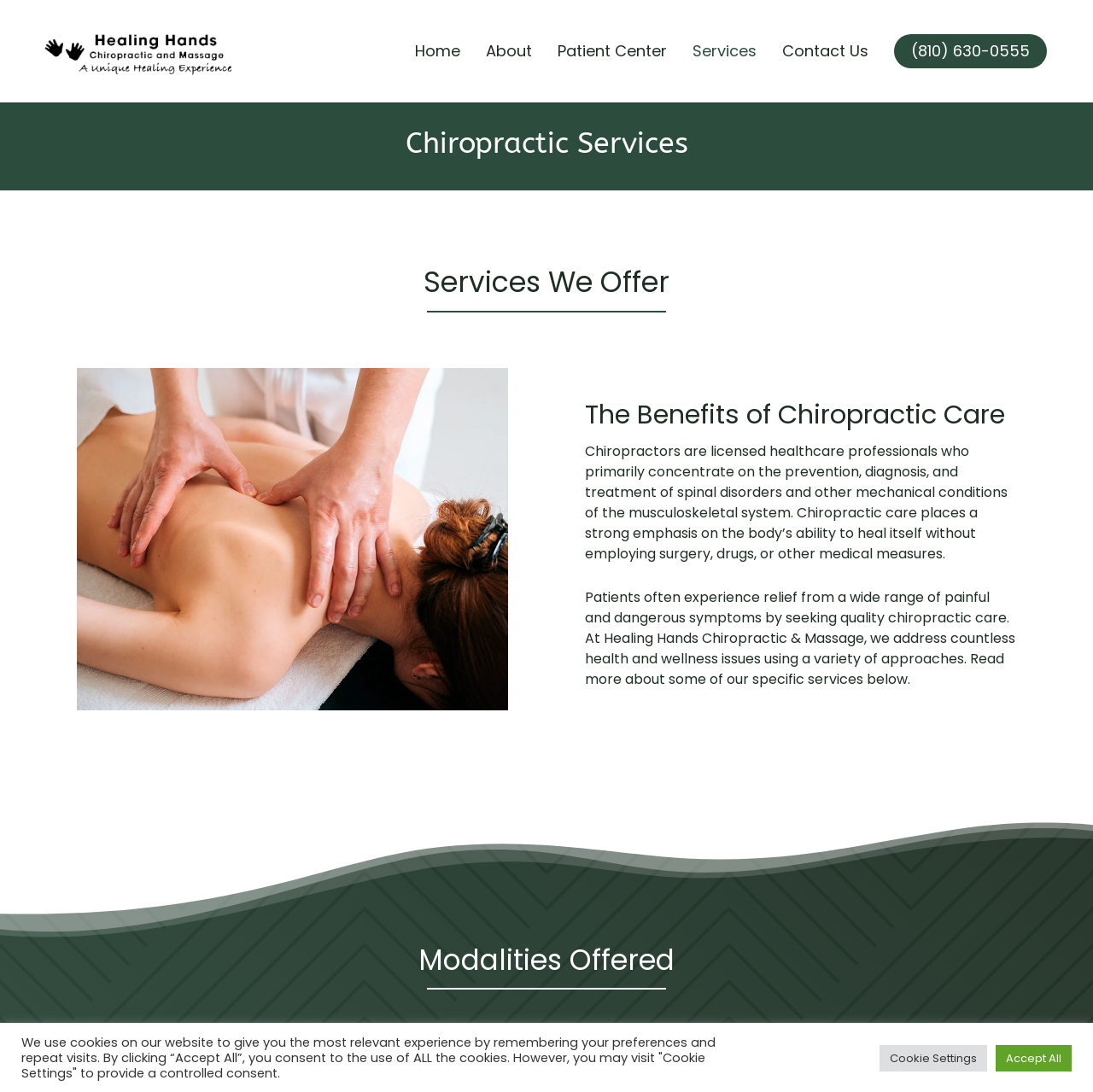Please locate the bounding box coordinates of the element that should be clicked to achieve the given instruction: "Click the phone number link".

[0.818, 0.04, 0.958, 0.054]